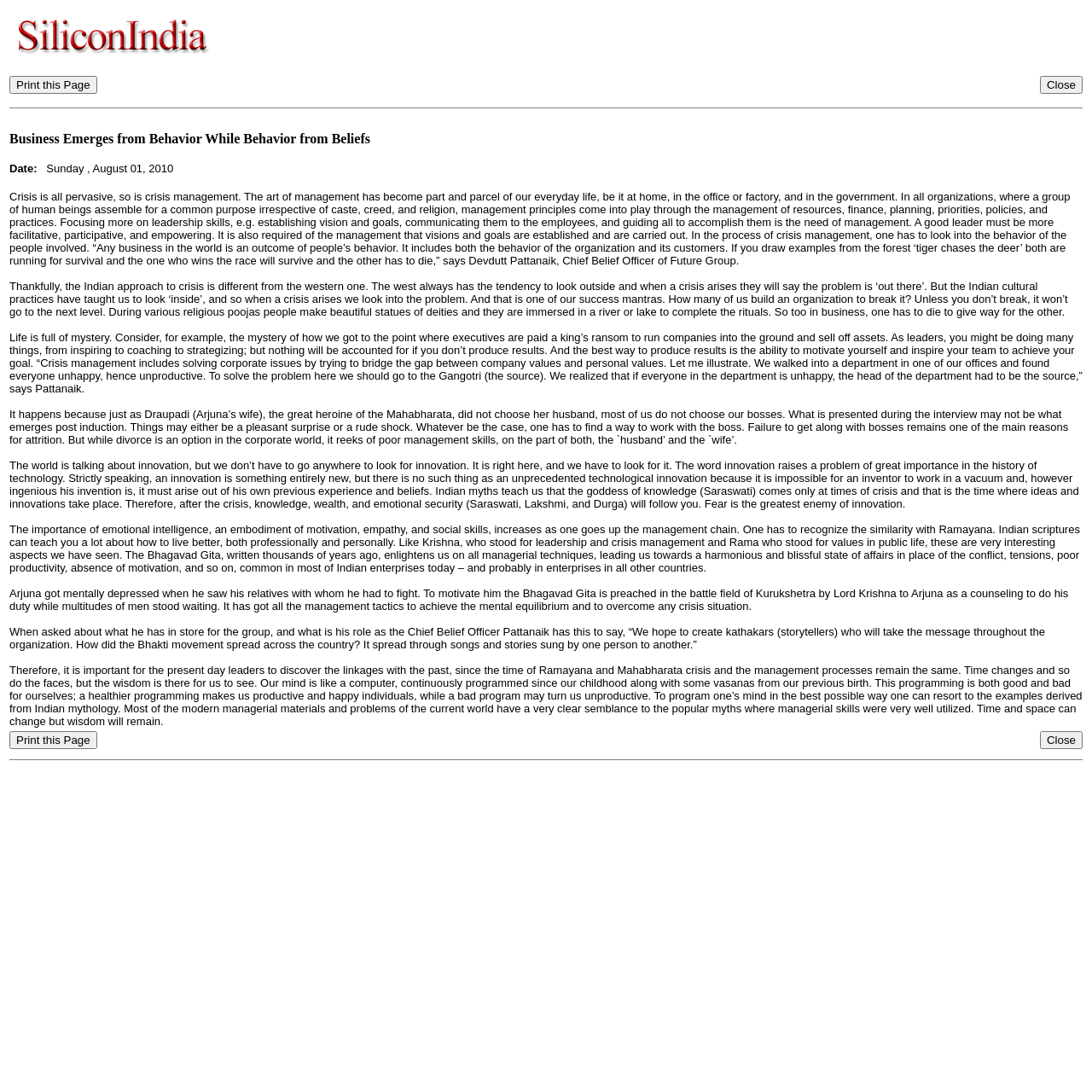Extract the bounding box coordinates for the UI element described by the text: "value="Print this Page"". The coordinates should be in the form of [left, top, right, bottom] with values between 0 and 1.

[0.009, 0.67, 0.089, 0.686]